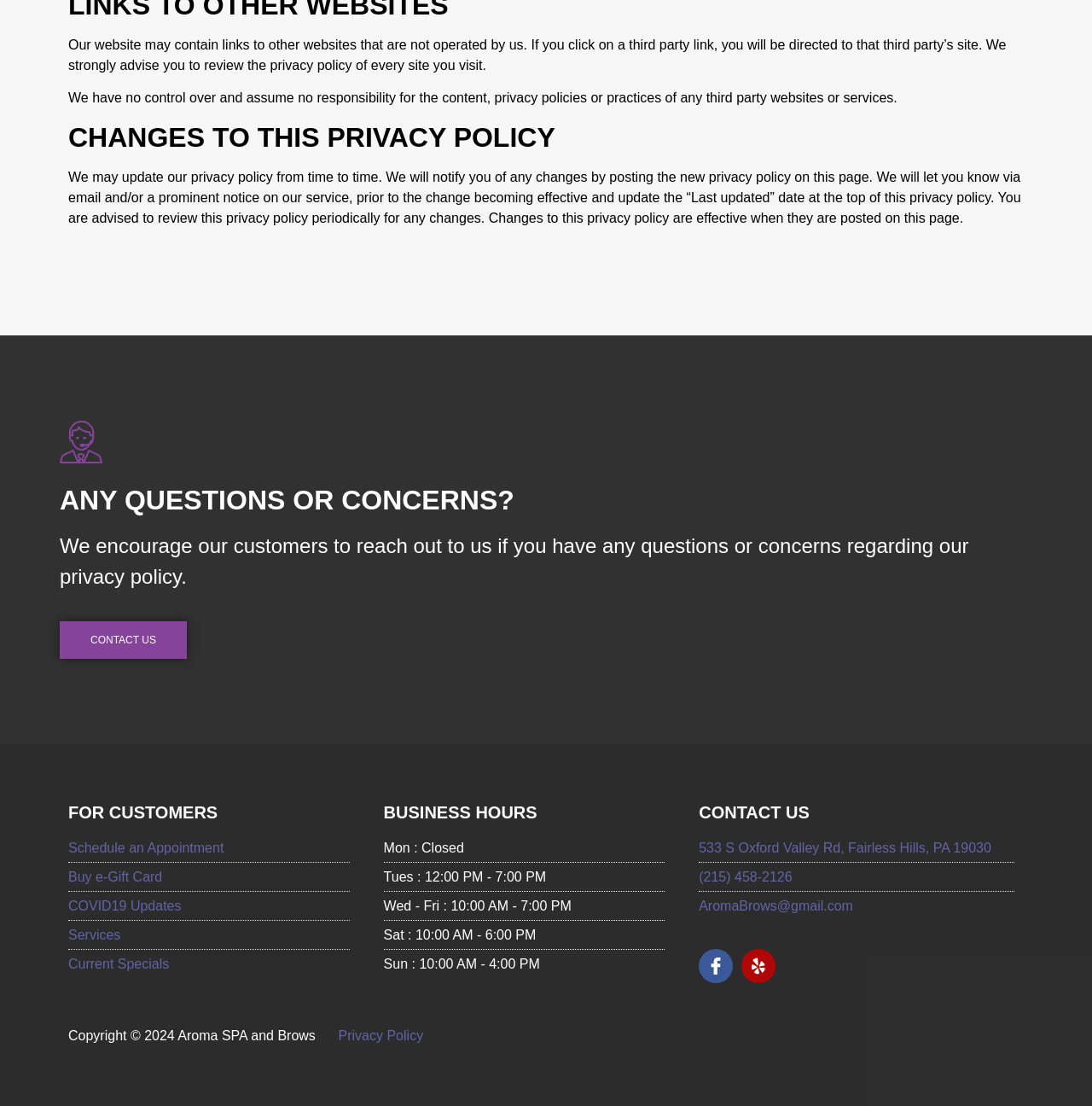Could you highlight the region that needs to be clicked to execute the instruction: "Click the CONTACT US button"?

[0.055, 0.562, 0.171, 0.596]